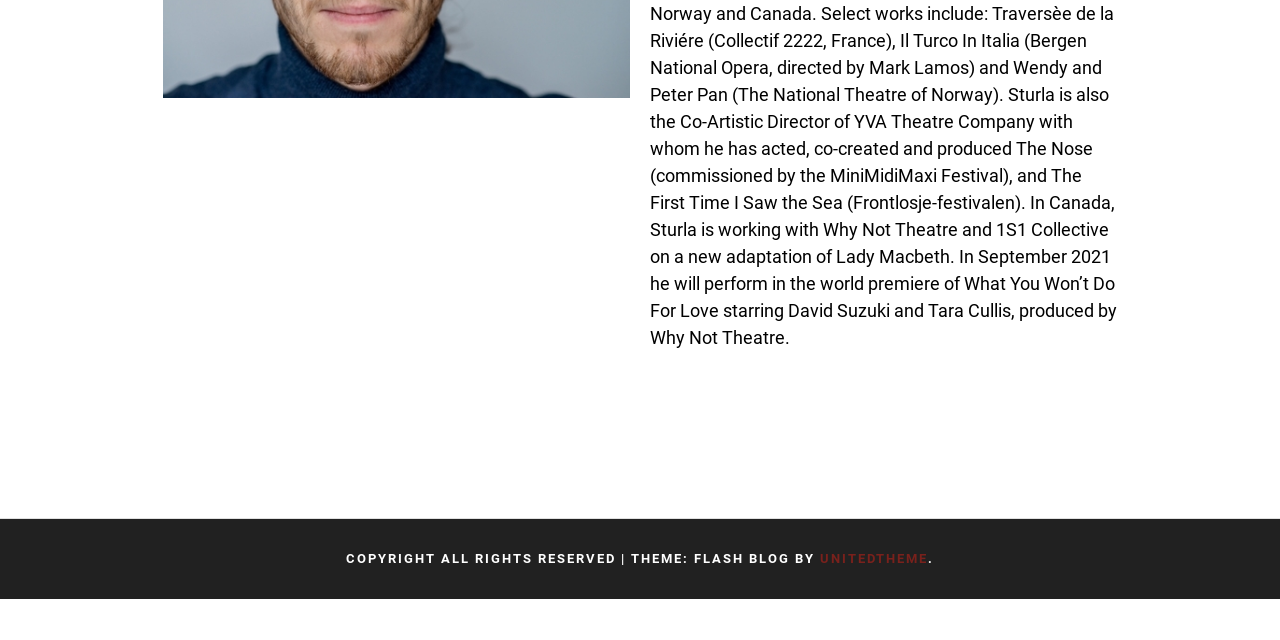Please provide the bounding box coordinates for the UI element as described: "Bio Active". The coordinates must be four floats between 0 and 1, represented as [left, top, right, bottom].

None